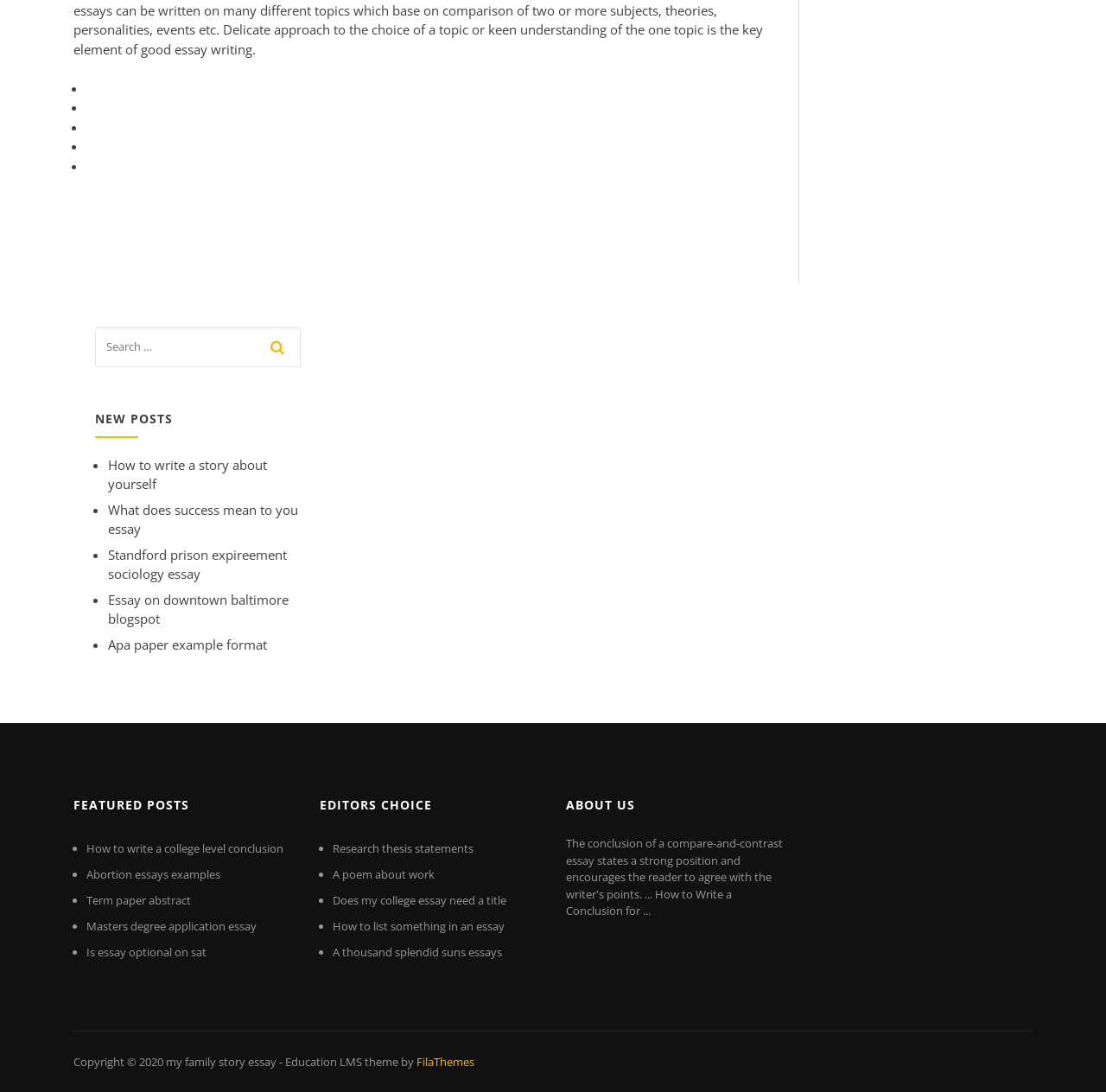Give a one-word or phrase response to the following question: What is the purpose of the search bar?

To search for posts